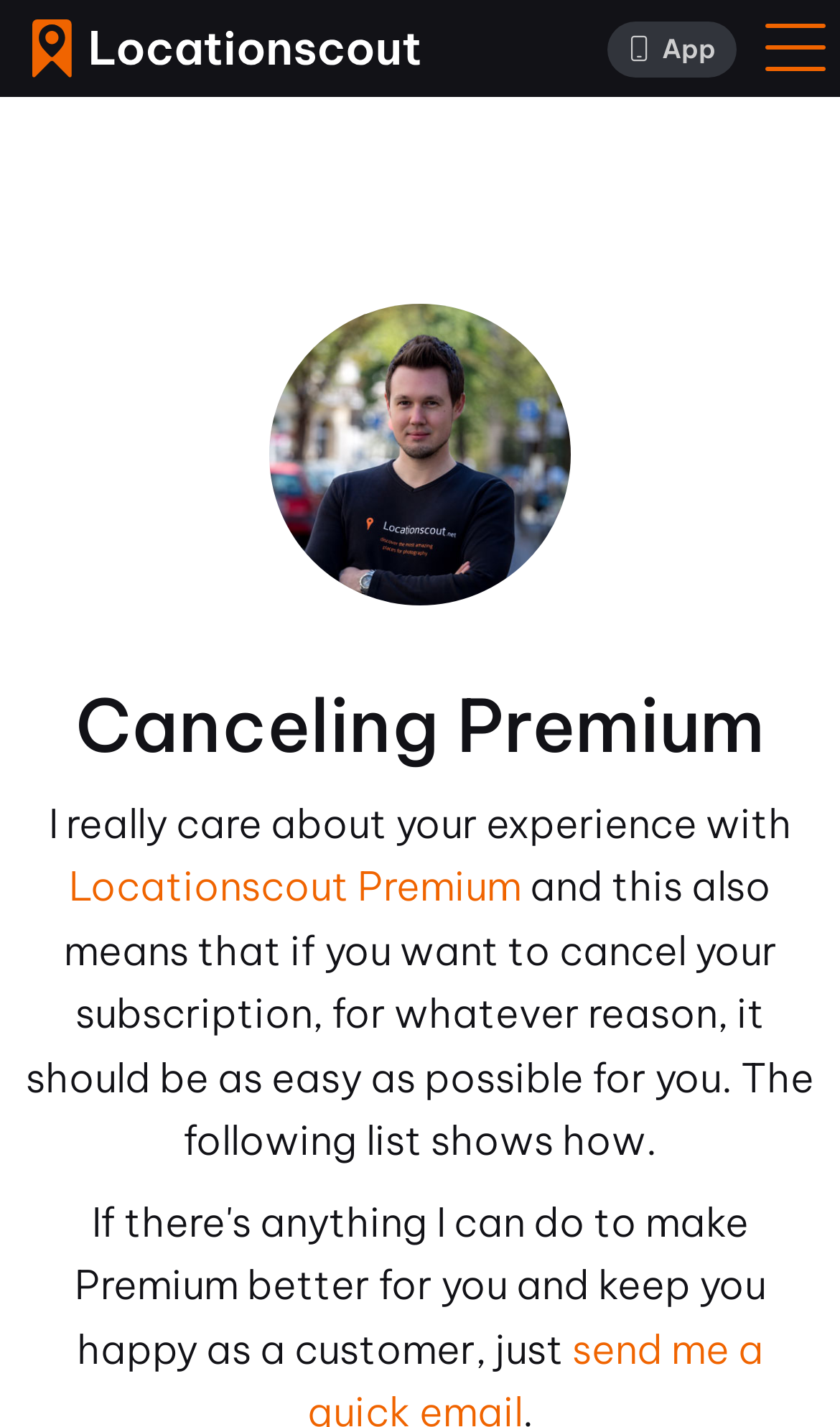Articulate a detailed summary of the webpage's content and design.

The webpage is titled "Cancel Premium Form" and appears to be a cancellation form for a premium service. At the top left of the page, there is a link to "Locationscout". Next to it, on the top right, is a button labeled with an app icon. 

Below these elements, there is a heading that reads "Canceling Premium" which spans almost the entire width of the page. 

Under the heading, there is a paragraph of text that starts with "I really care about your experience with" and continues to explain the ease of canceling a subscription. Within this paragraph, there is a link to "Locationscout Premium". The text then continues to explain the cancellation process, listing the steps involved.